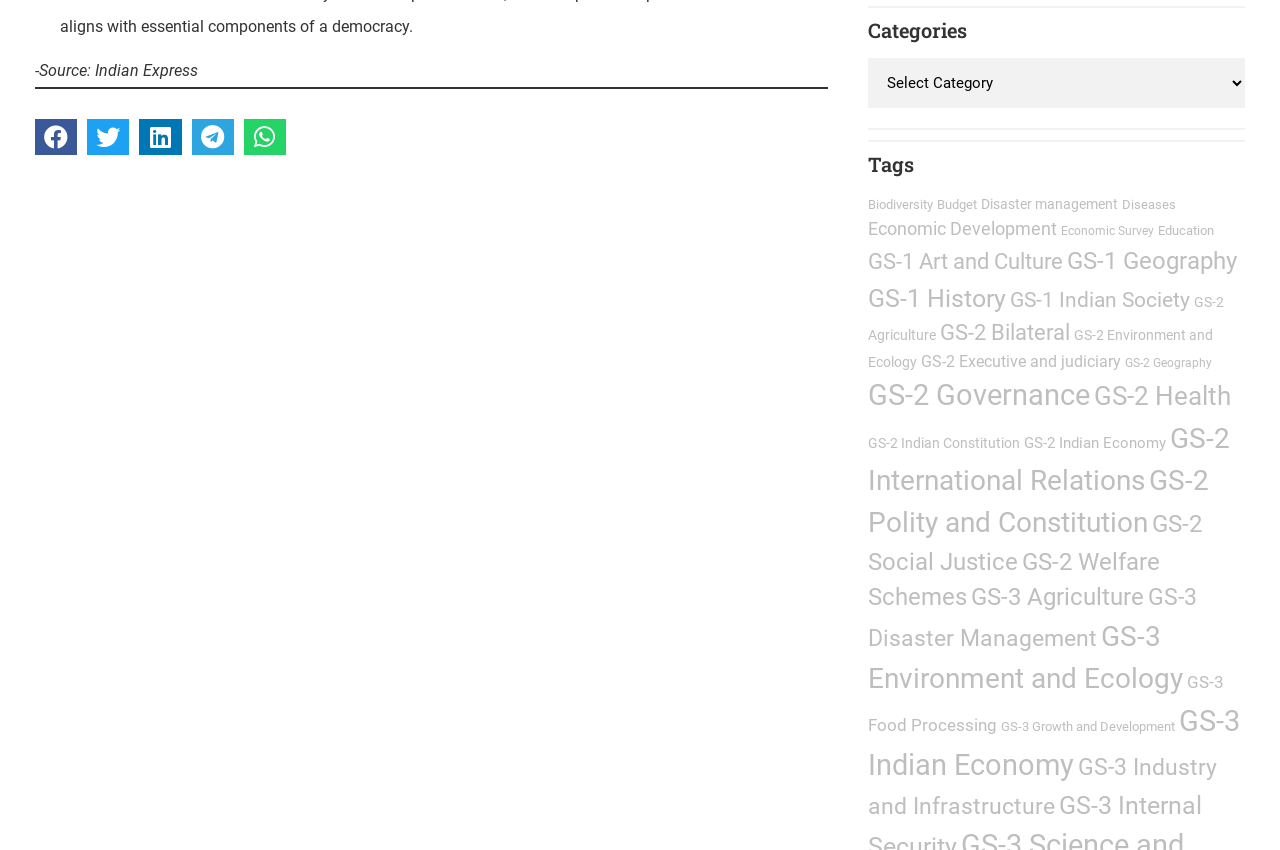Provide your answer in one word or a succinct phrase for the question: 
What are the social media platforms available for sharing?

Facebook, Twitter, LinkedIn, Telegram, WhatsApp